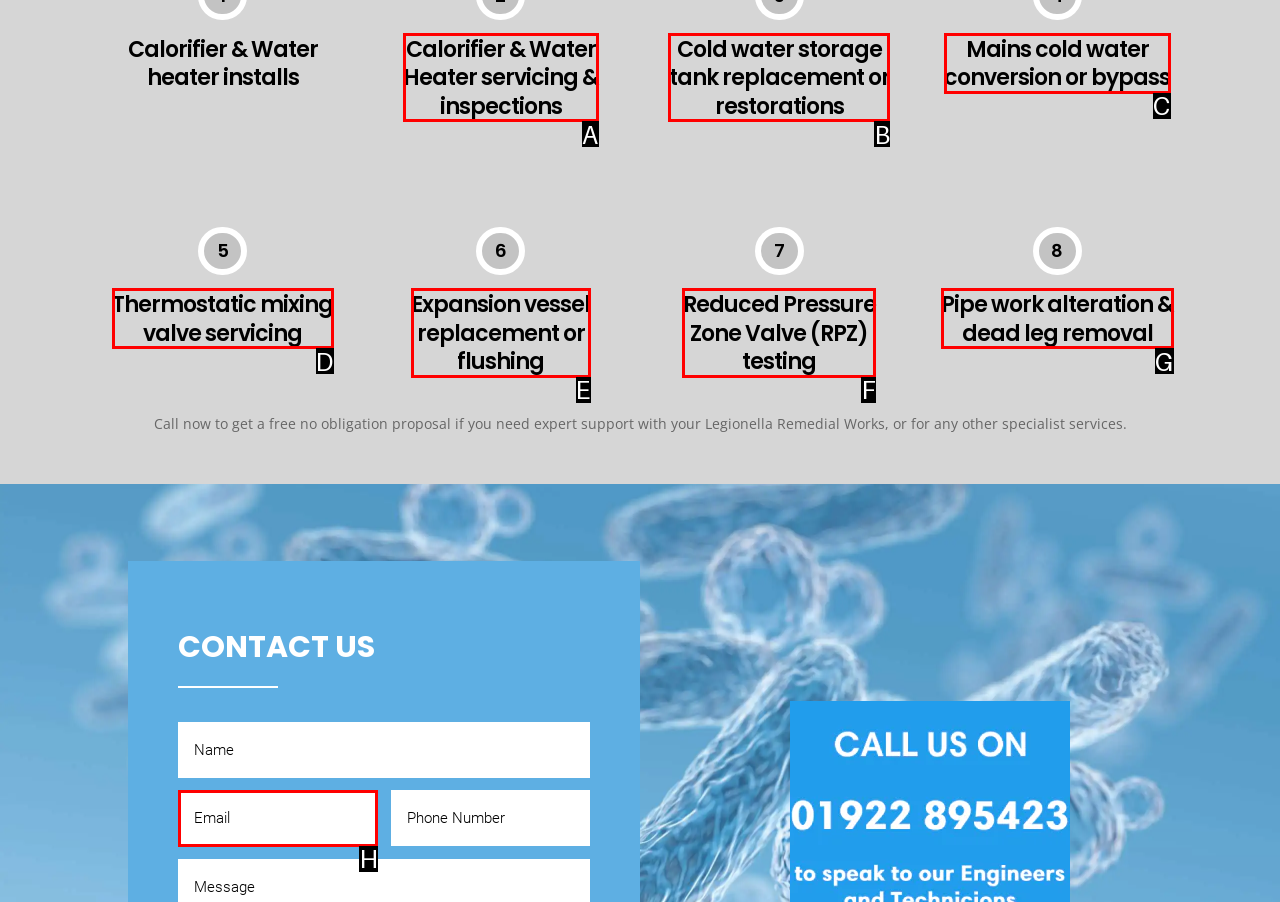From the given choices, determine which HTML element aligns with the description: name="et_pb_contact_email_0" placeholder="Email" Respond with the letter of the appropriate option.

H